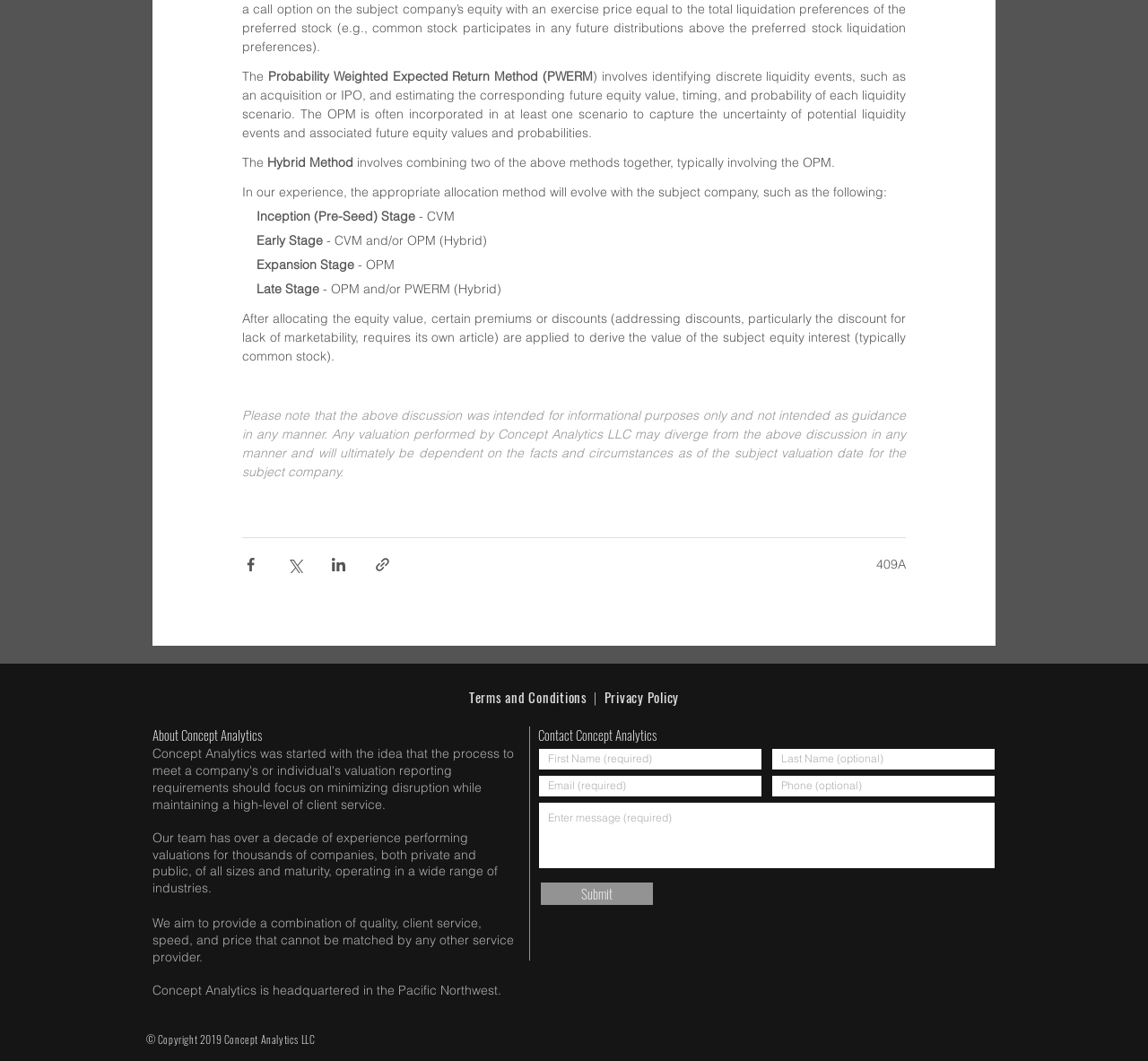Please determine the bounding box coordinates for the UI element described here. Use the format (top-left x, top-left y, bottom-right x, bottom-right y) with values bounded between 0 and 1: placeholder="Enter message (required)"

[0.469, 0.756, 0.867, 0.819]